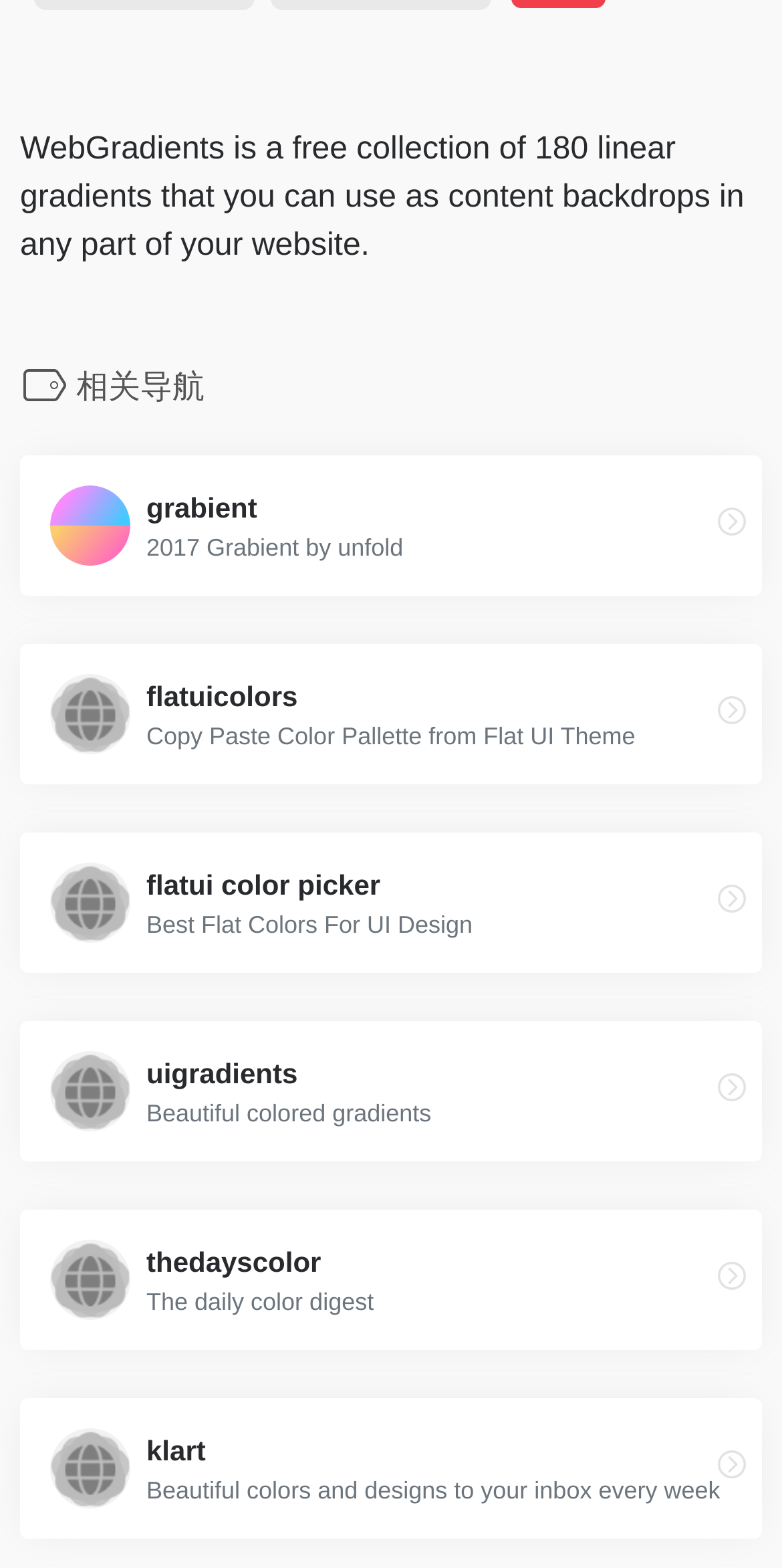How many links are there on the webpage?
Provide a short answer using one word or a brief phrase based on the image.

9